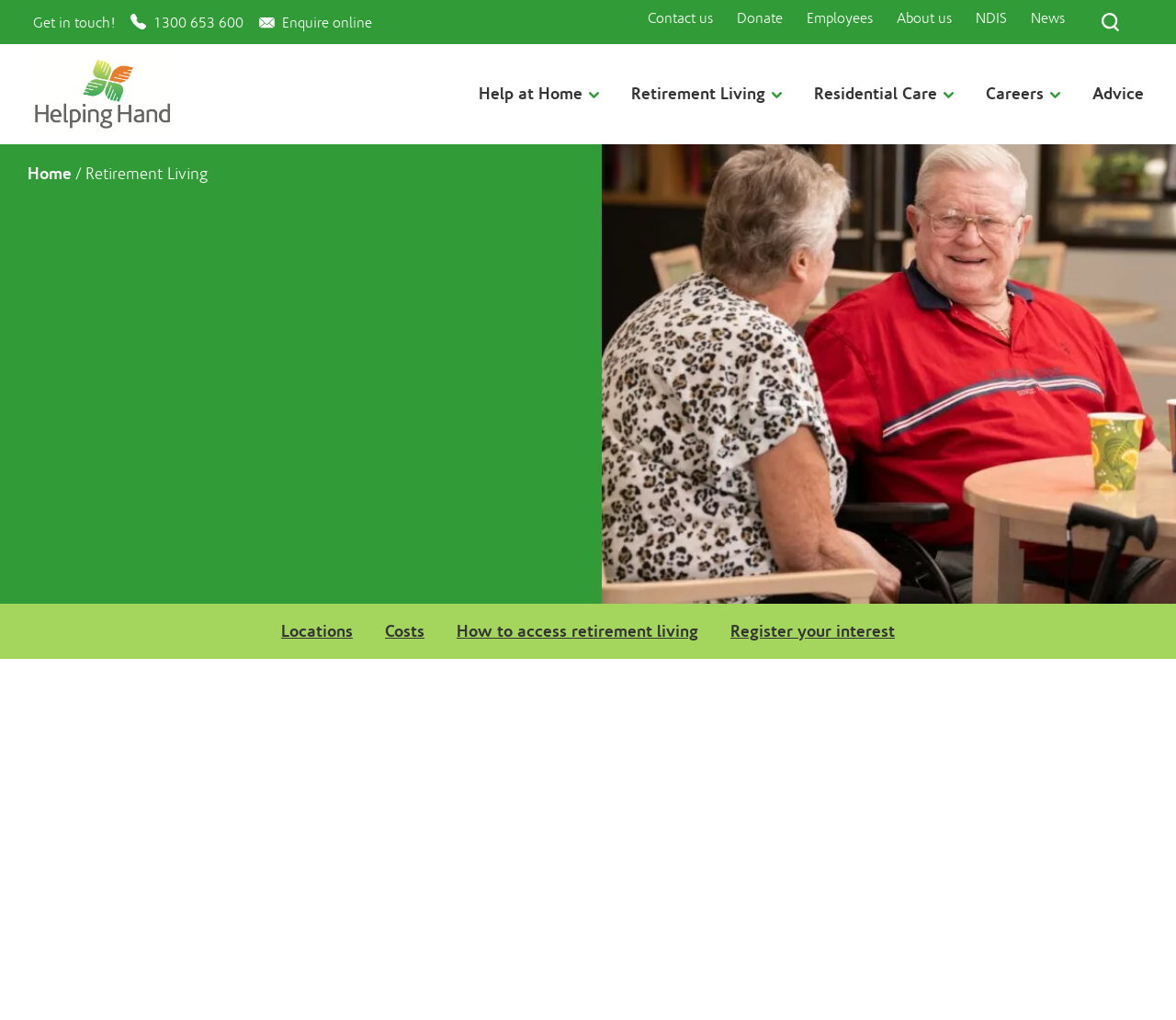Find and specify the bounding box coordinates that correspond to the clickable region for the instruction: "Get advice on retirement living".

[0.925, 0.077, 0.977, 0.109]